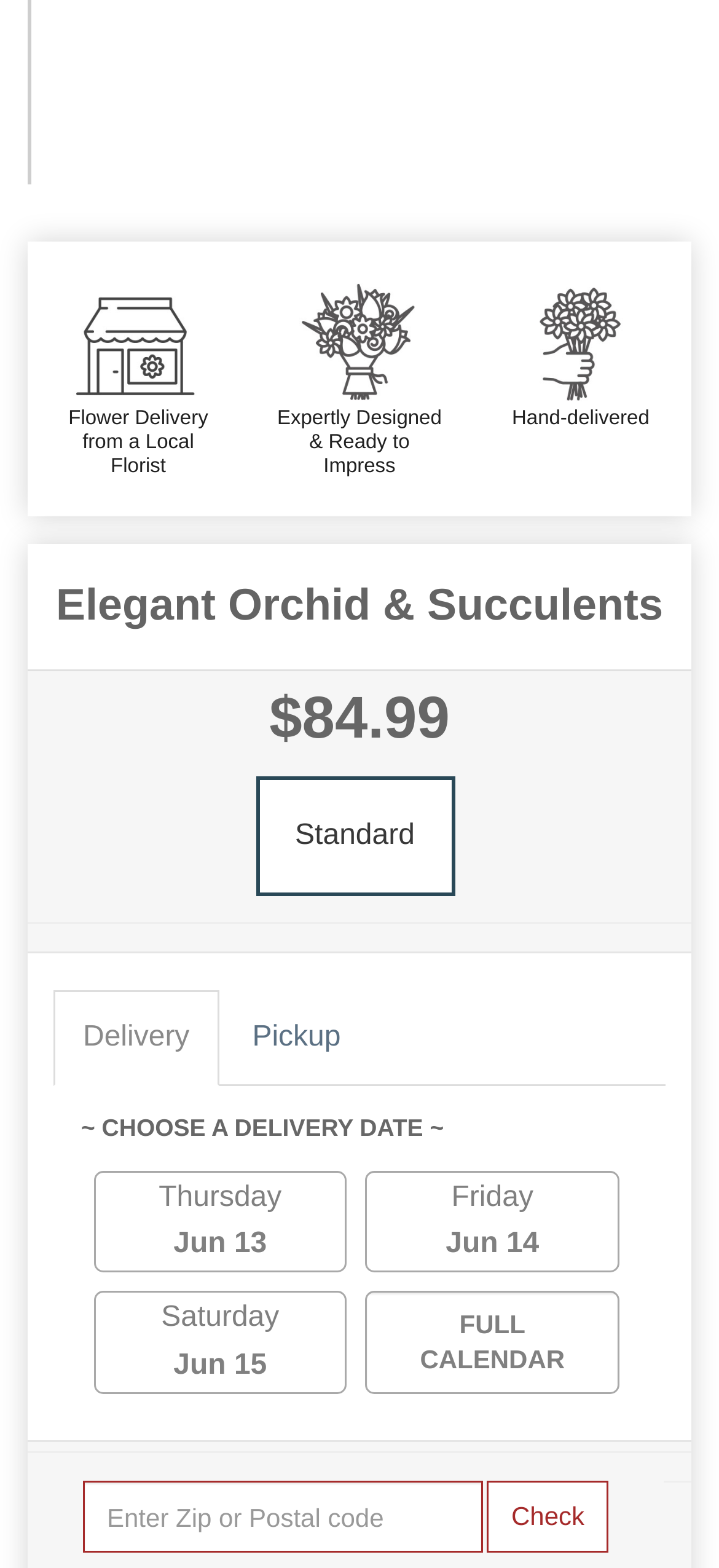Show me the bounding box coordinates of the clickable region to achieve the task as per the instruction: "Click the 'Submit zip code to get delivery info' button".

[0.678, 0.944, 0.846, 0.99]